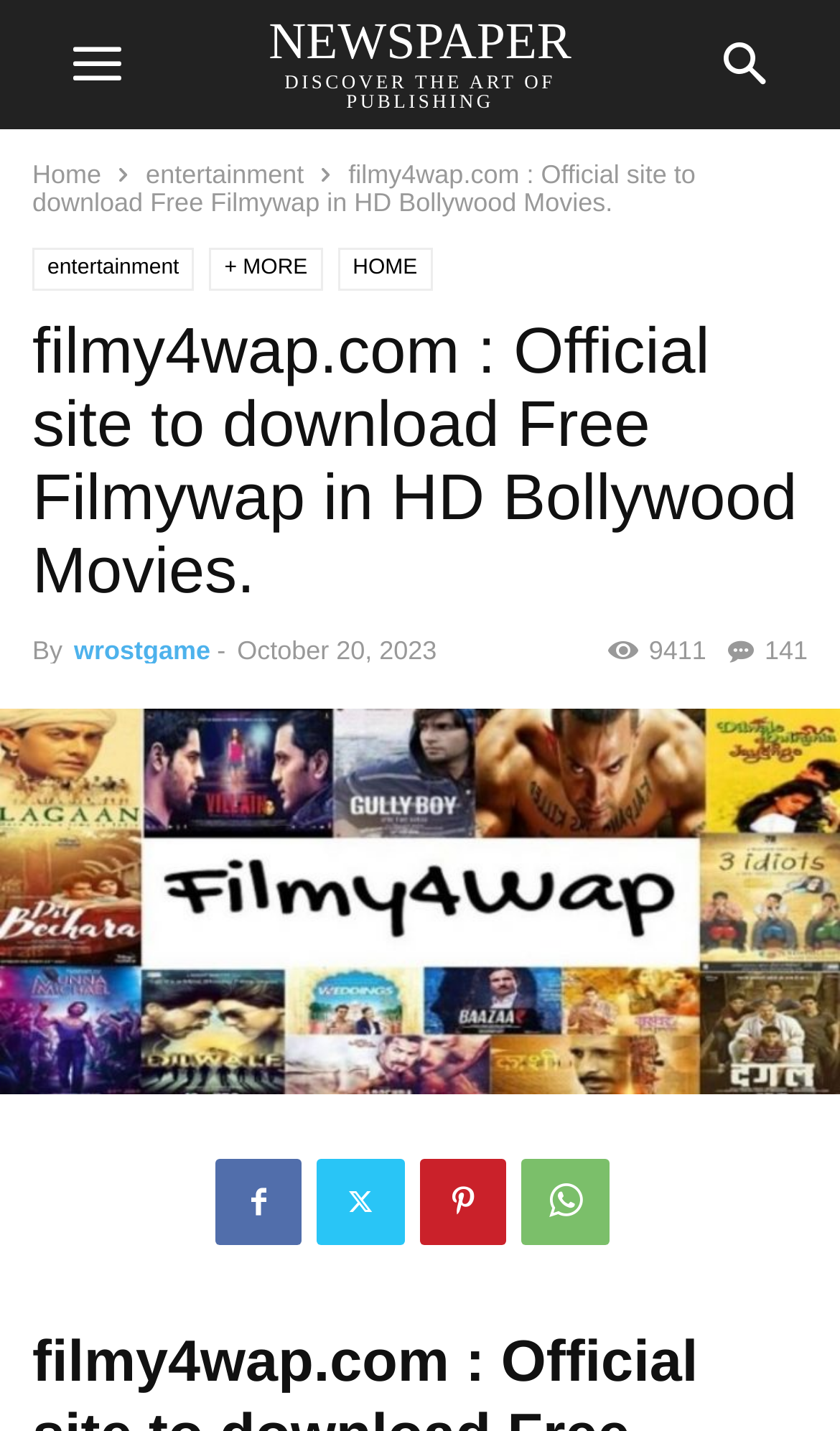Locate the bounding box coordinates of the clickable part needed for the task: "Click on the 'filmy4wap.com : Official site to download Free Filmywap in HD Bollywood Movies.' link".

[0.0, 0.777, 1.0, 0.802]